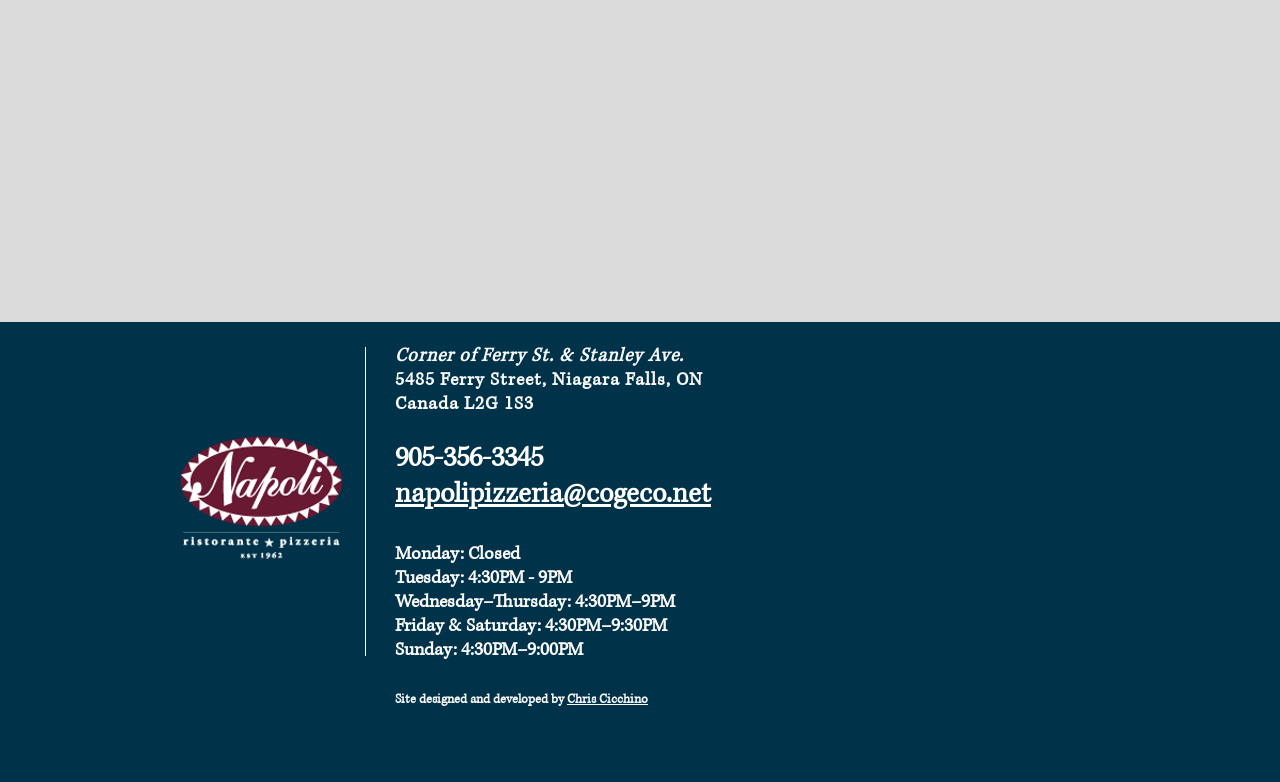Give a short answer using one word or phrase for the question:
What is the phone number of the restaurant?

905-356-3345